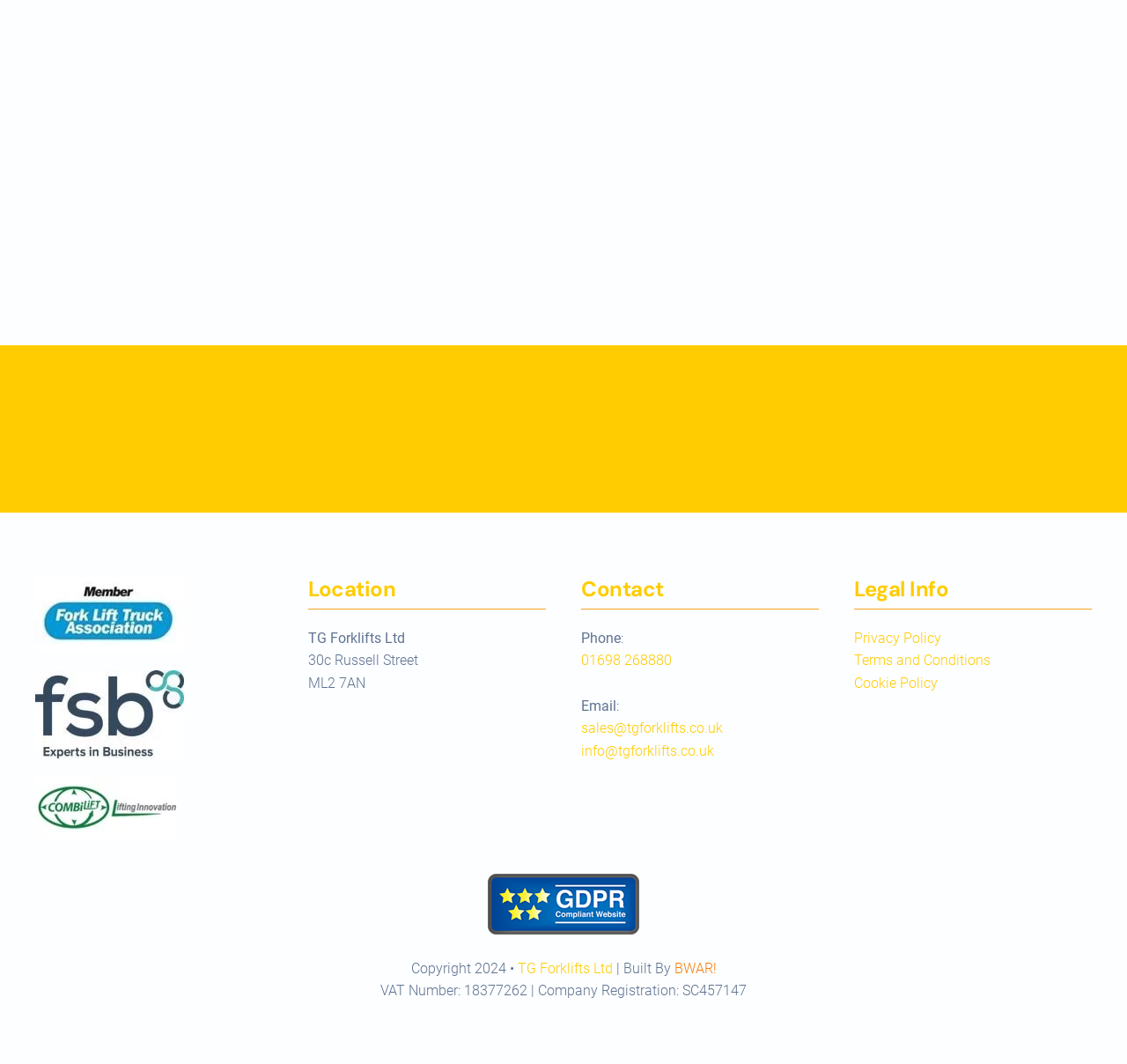What is the phone number?
Could you answer the question in a detailed manner, providing as much information as possible?

I found the phone number '01698 268880' in the 'Contact' section of the webpage, specifically in the link element with bounding box coordinates [0.516, 0.613, 0.596, 0.629].